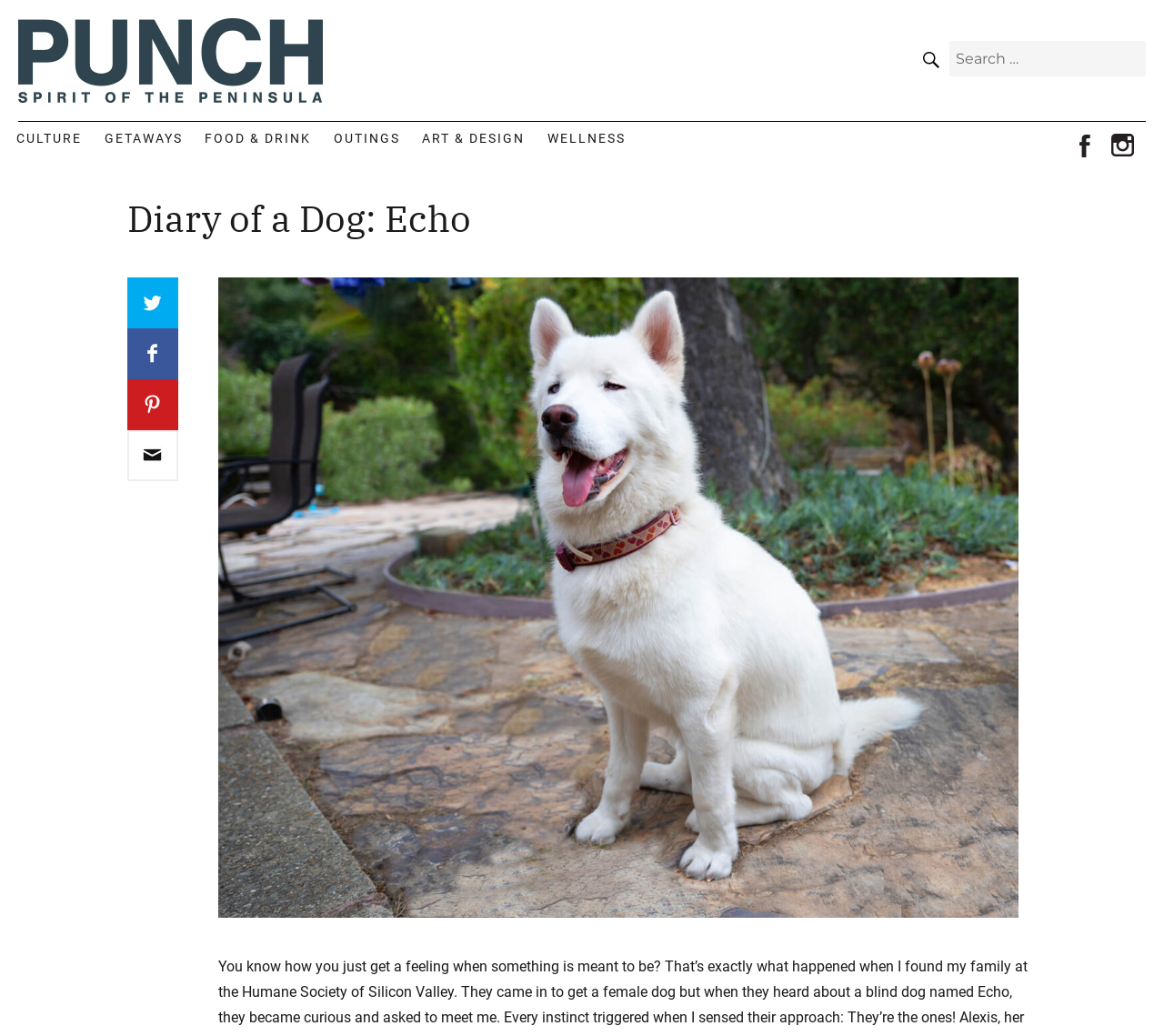Identify the bounding box coordinates of the clickable region to carry out the given instruction: "visit facebook page".

[0.919, 0.126, 0.946, 0.157]